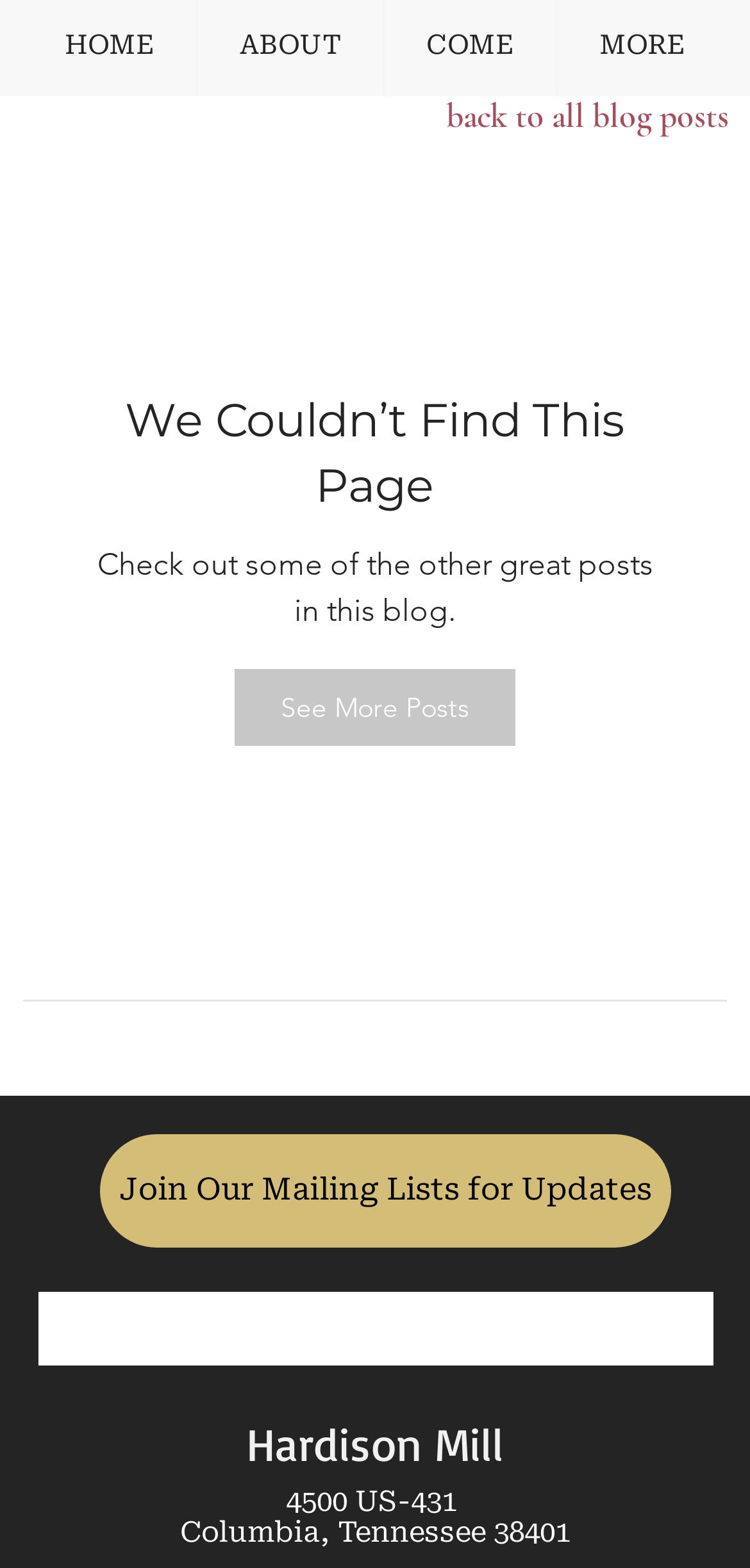What is the message displayed when a page is not found?
Answer the question based on the image using a single word or a brief phrase.

We Couldn’t Find This Page